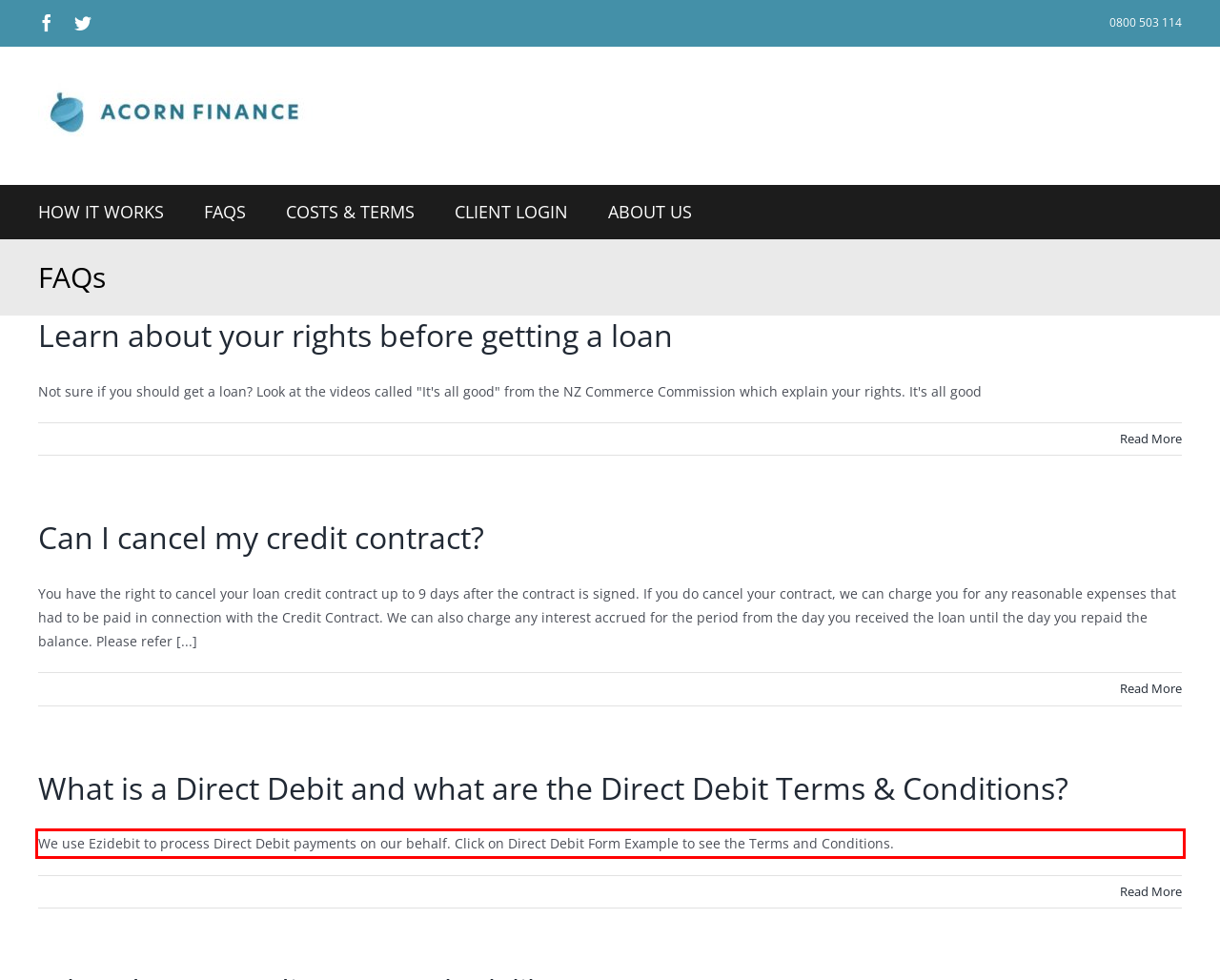You are presented with a webpage screenshot featuring a red bounding box. Perform OCR on the text inside the red bounding box and extract the content.

We use Ezidebit to process Direct Debit payments on our behalf. Click on Direct Debit Form Example to see the Terms and Conditions.